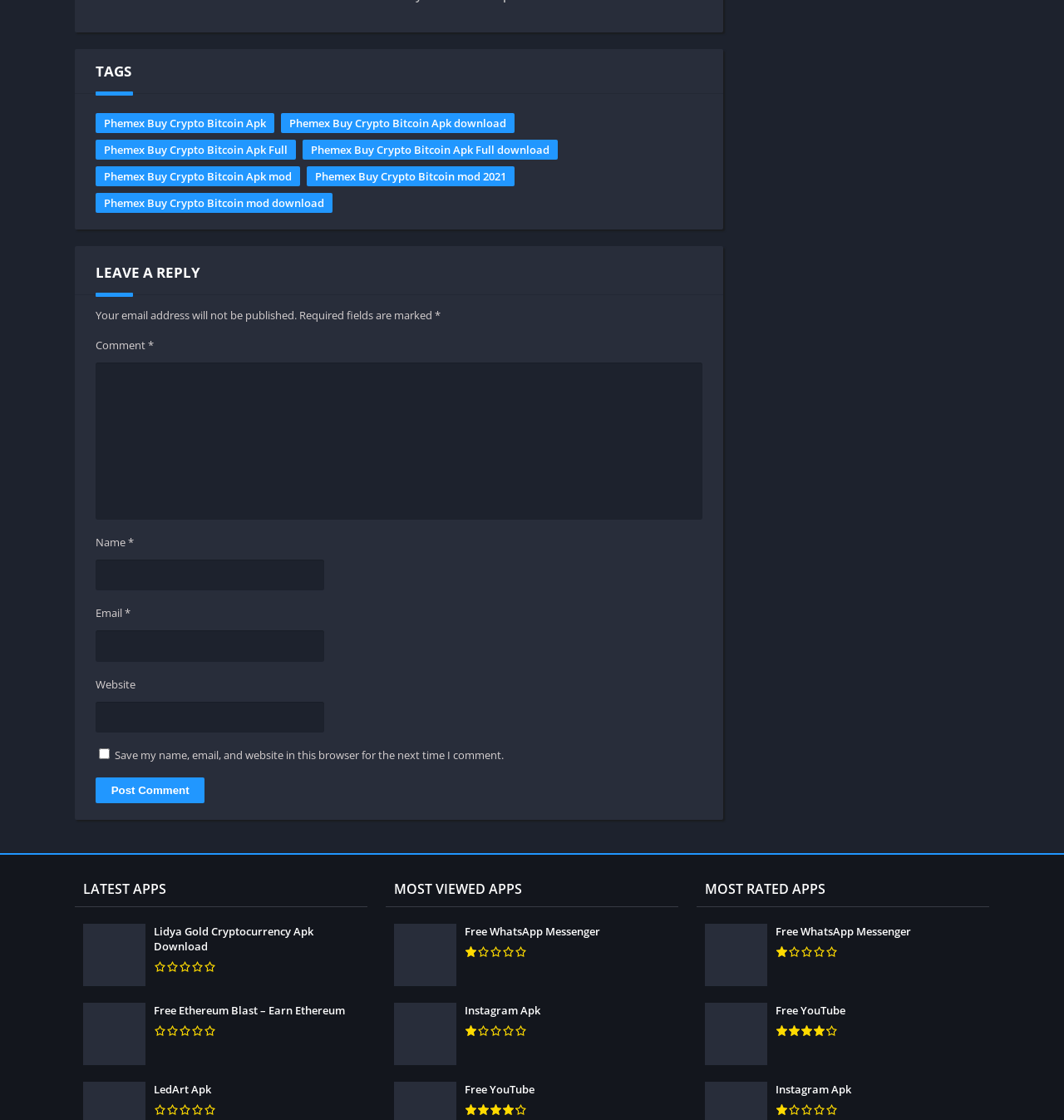Please identify the bounding box coordinates of the element's region that I should click in order to complete the following instruction: "Enter a comment". The bounding box coordinates consist of four float numbers between 0 and 1, i.e., [left, top, right, bottom].

[0.09, 0.324, 0.66, 0.464]